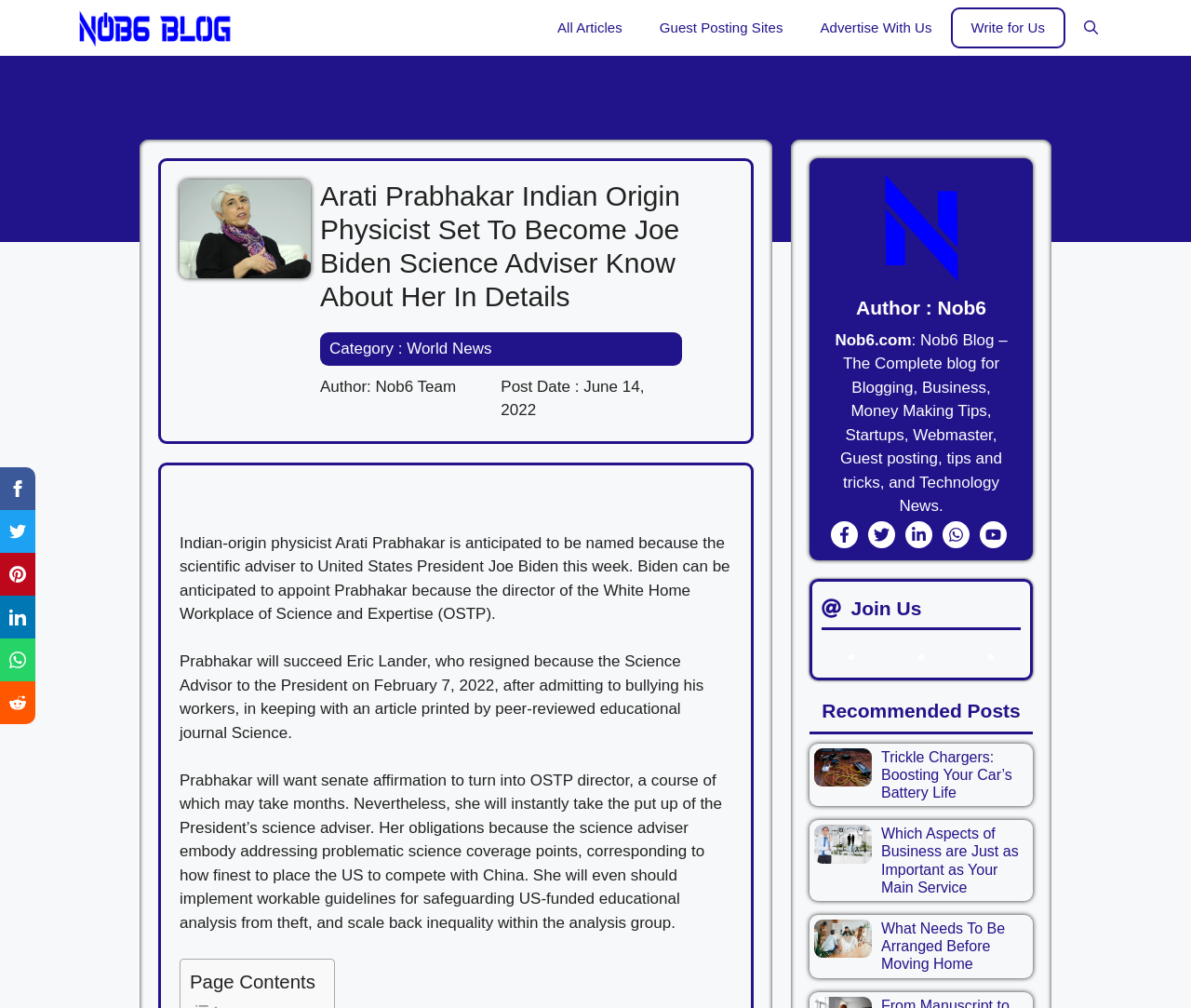Please provide the bounding box coordinates for the element that needs to be clicked to perform the following instruction: "Read the article 'Trickle Chargers: Boosting Your Car’s Battery Life'". The coordinates should be given as four float numbers between 0 and 1, i.e., [left, top, right, bottom].

[0.68, 0.737, 0.867, 0.8]